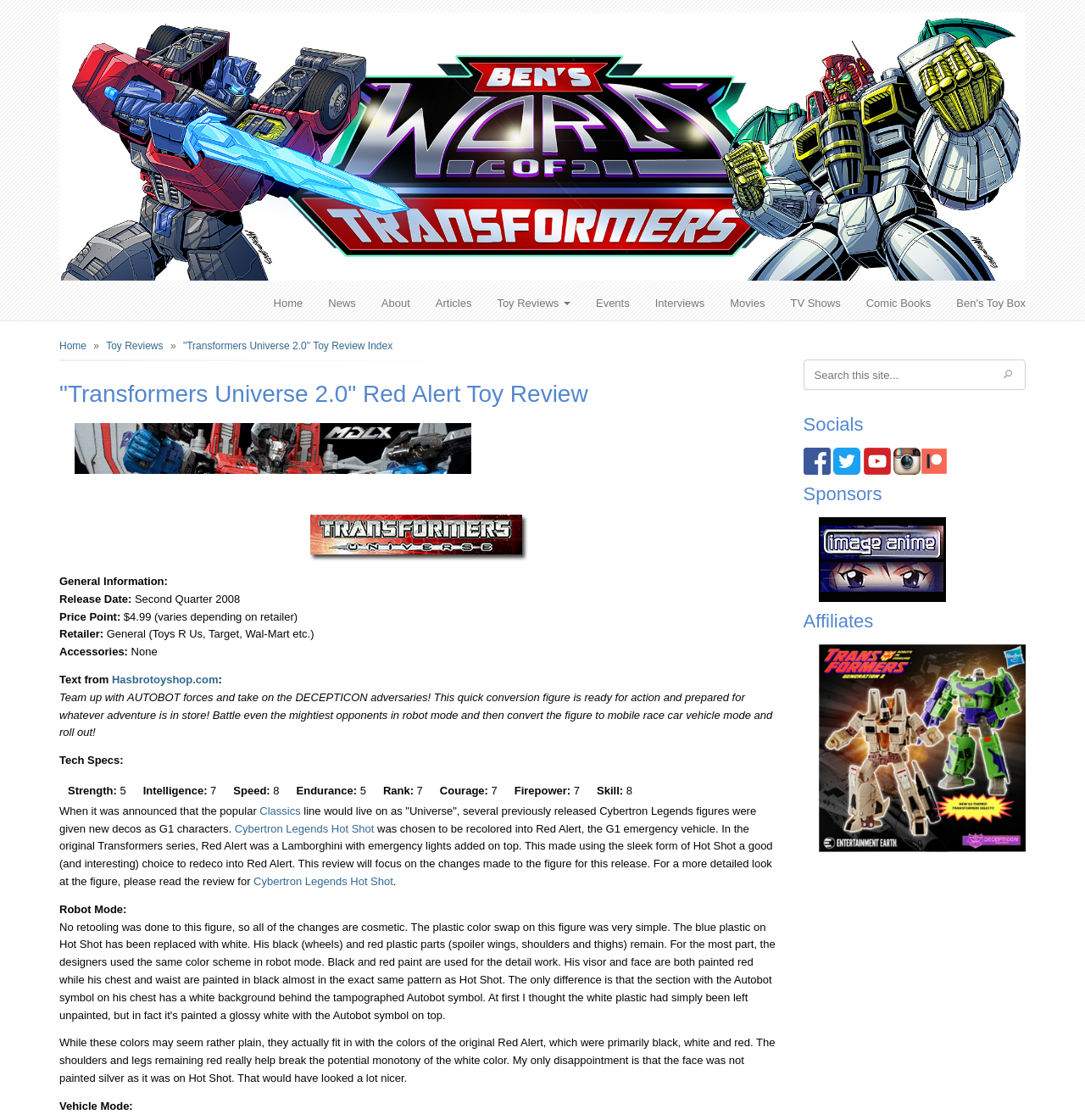Respond with a single word or short phrase to the following question: 
What is the rating of the toy's strength?

5